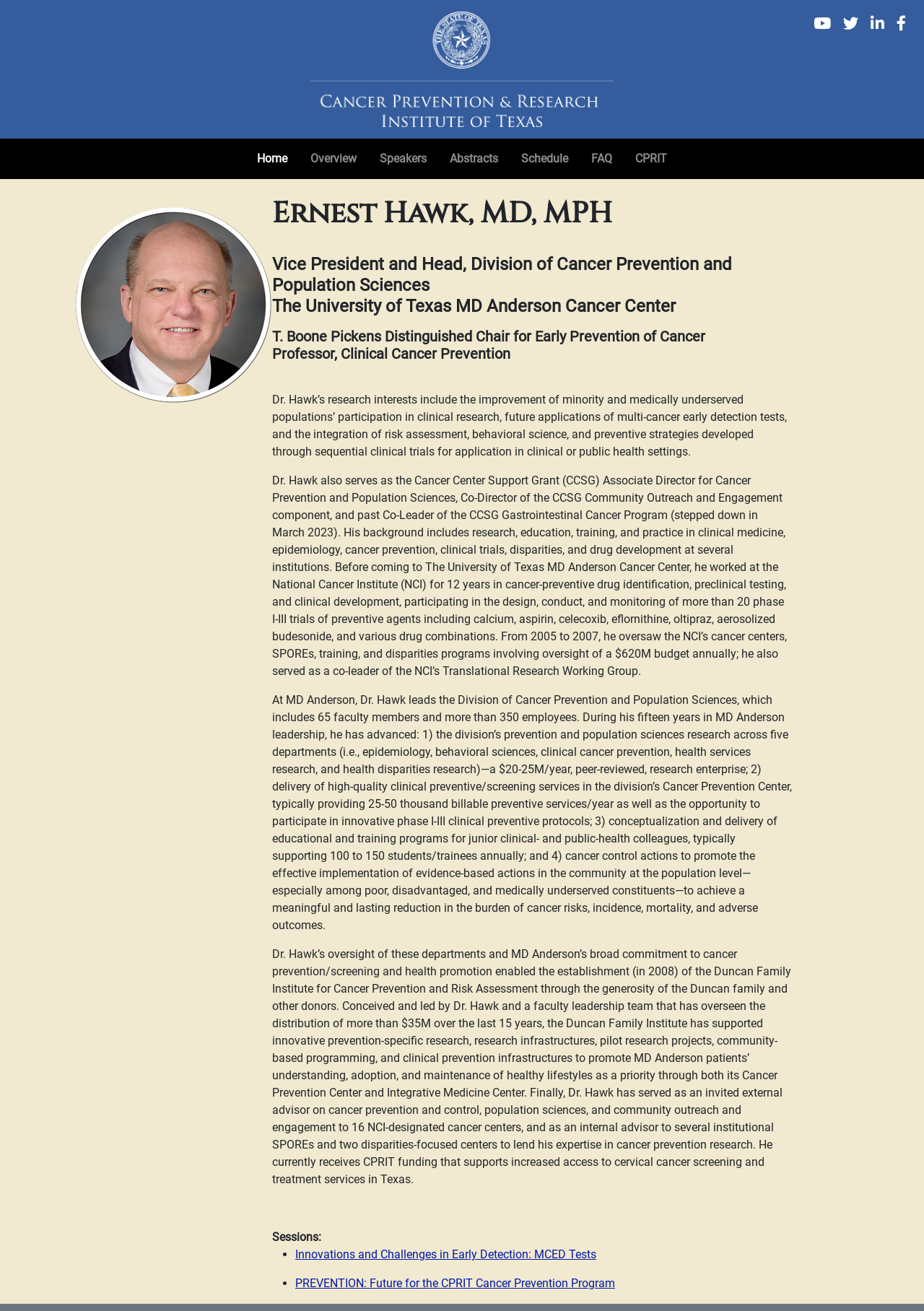Utilize the details in the image to thoroughly answer the following question: What is the name of the institute in the logo?

The logo is located at the top of the webpage, and it contains the text 'Cancer Prevention & Research Institute of Texas'. This is the name of the institute.